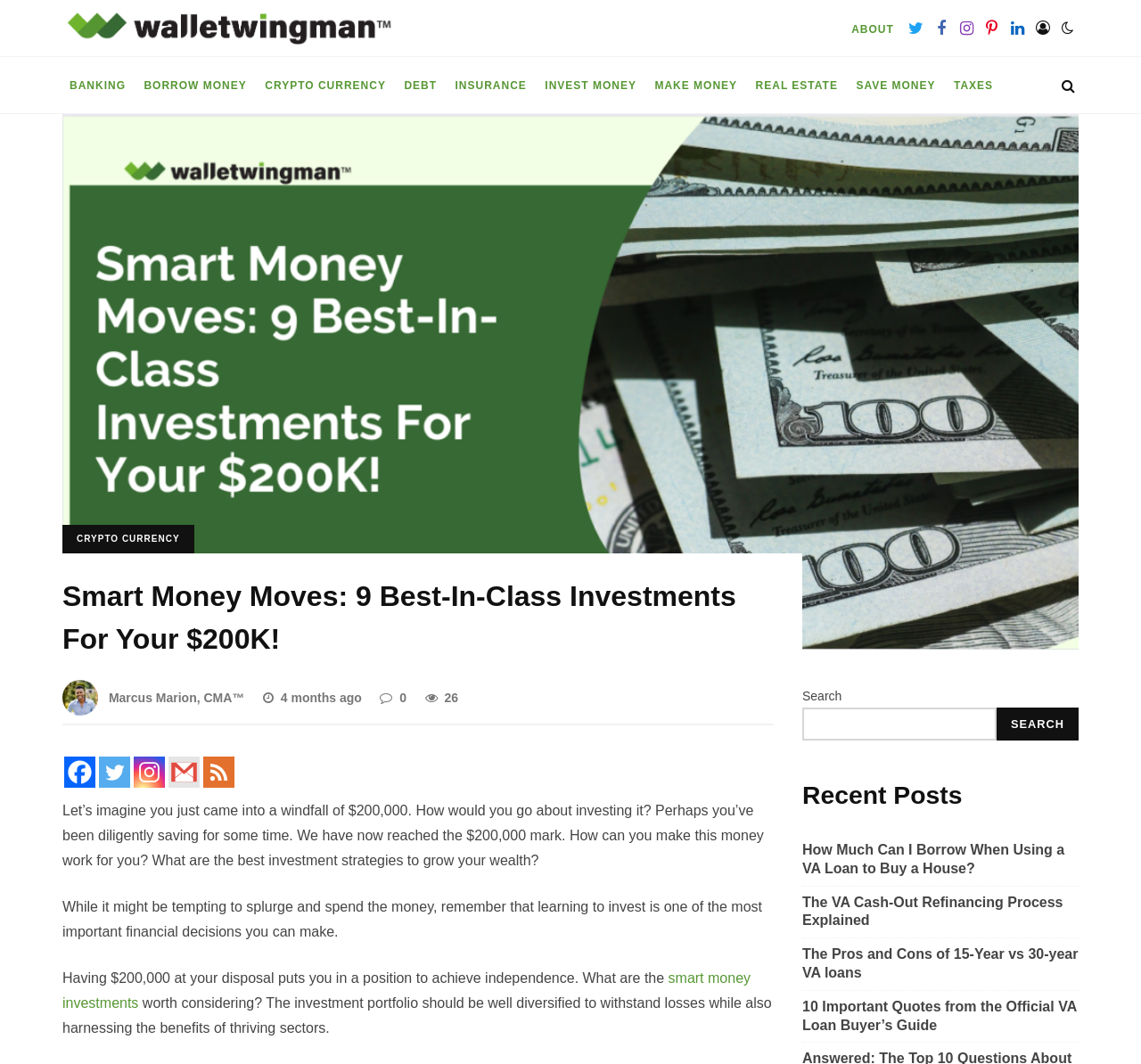Please provide the bounding box coordinates for the element that needs to be clicked to perform the instruction: "Check the 'CRYPTO CURRENCY' link". The coordinates must consist of four float numbers between 0 and 1, formatted as [left, top, right, bottom].

[0.226, 0.054, 0.344, 0.107]